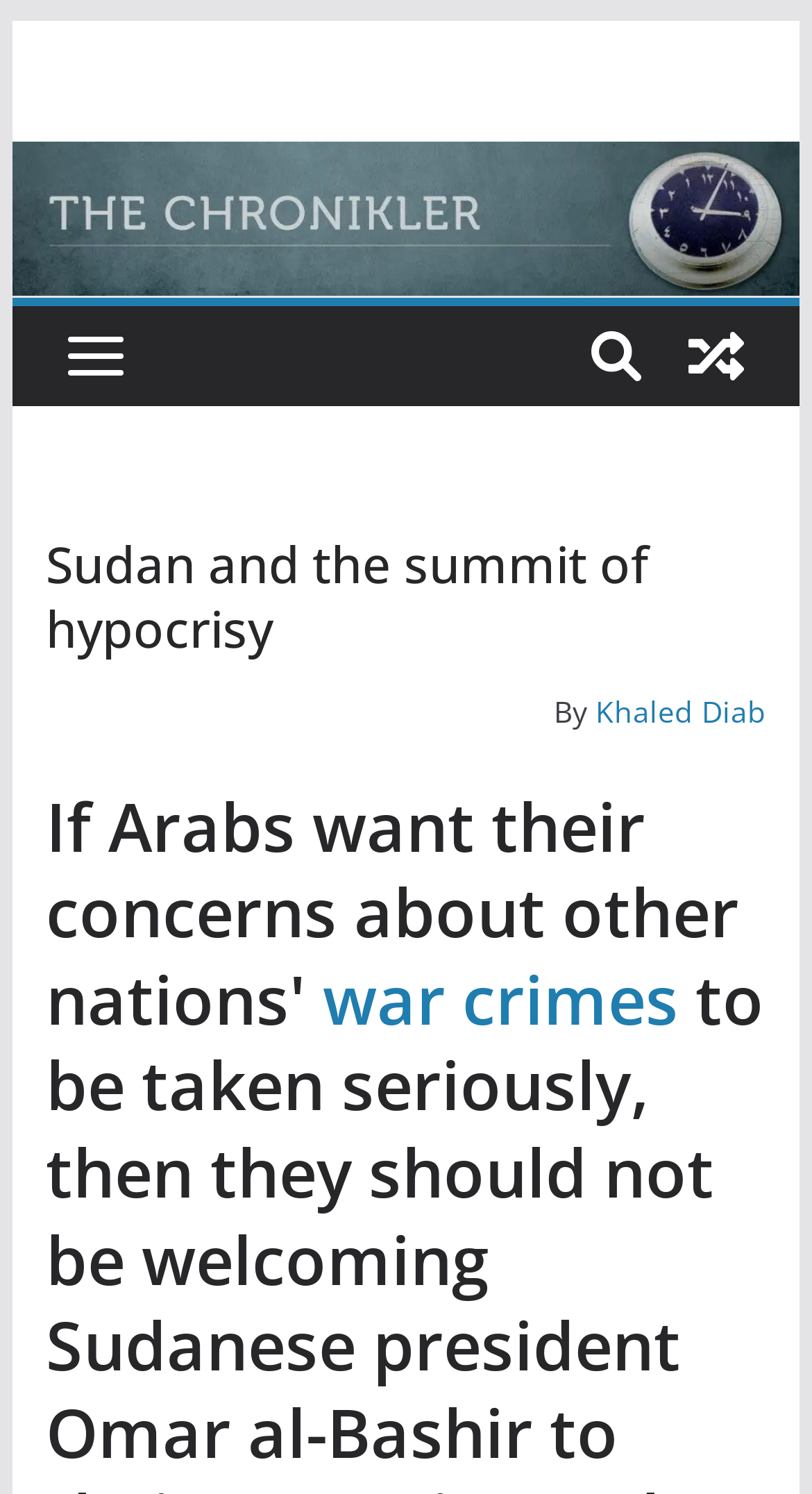What is the topic of the article?
Can you give a detailed and elaborate answer to the question?

I found the topic of the article by looking at the link with the text 'war crimes', which is a prominent keyword in the article. It suggests that the article is discussing war crimes in some context.